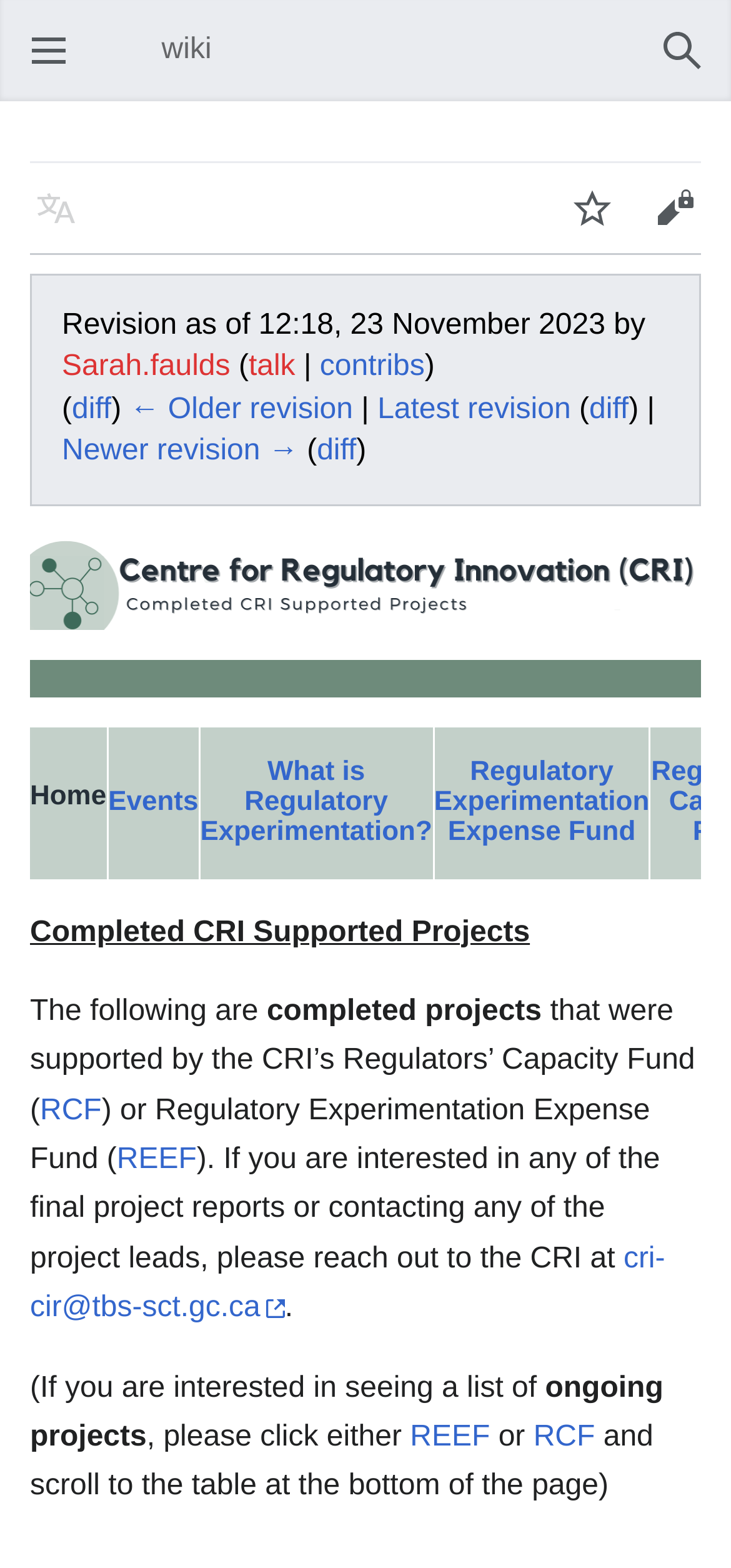What is the email address to contact for project reports?
Please craft a detailed and exhaustive response to the question.

I read the text at the bottom of the page and found the email address 'cri-cir@tbs-sct.gc.ca' mentioned as the contact for project reports.